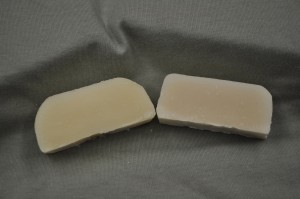How many bars of soap are in the image?
Refer to the screenshot and answer in one word or phrase.

two